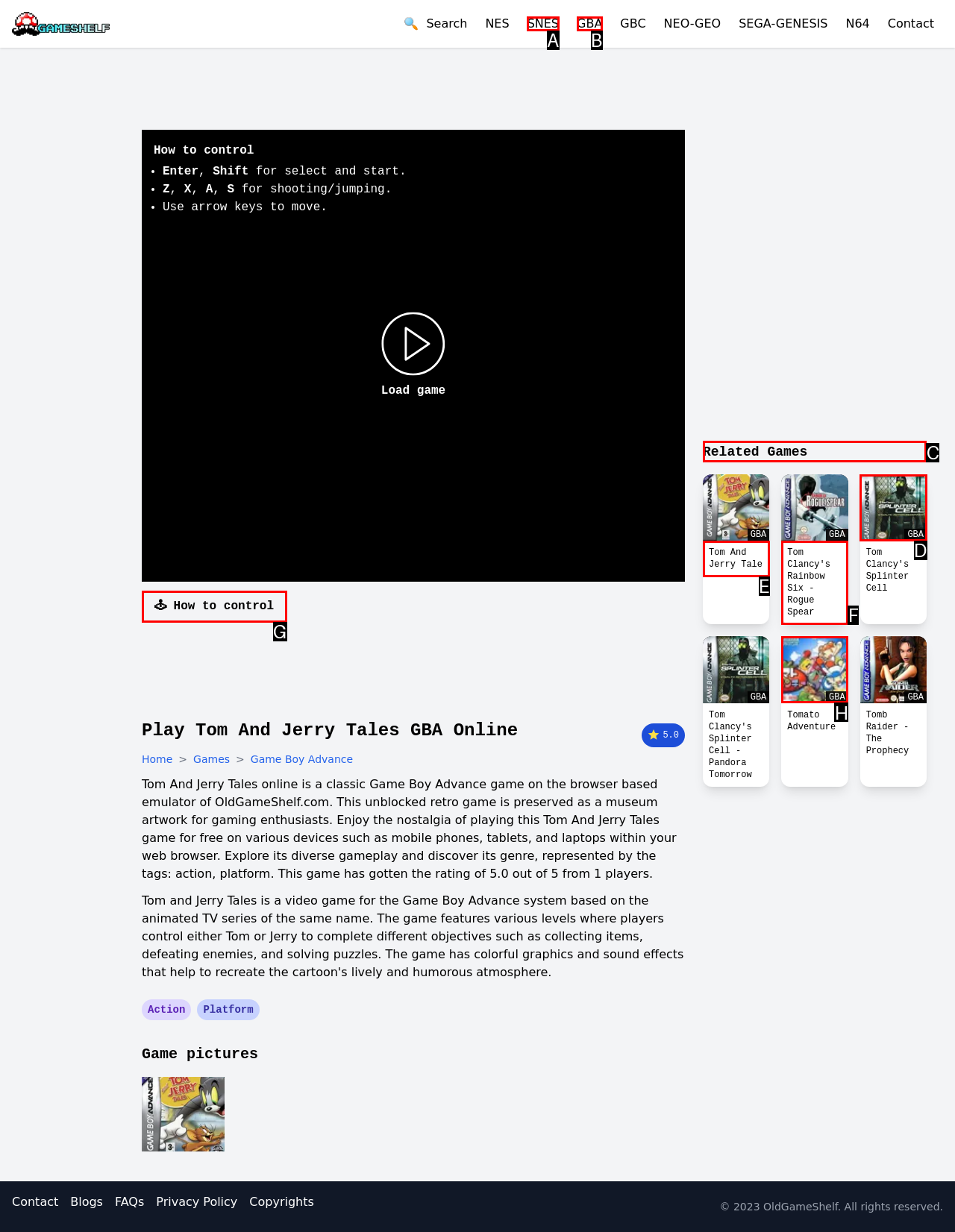From the given choices, which option should you click to complete this task: View related games? Answer with the letter of the correct option.

C